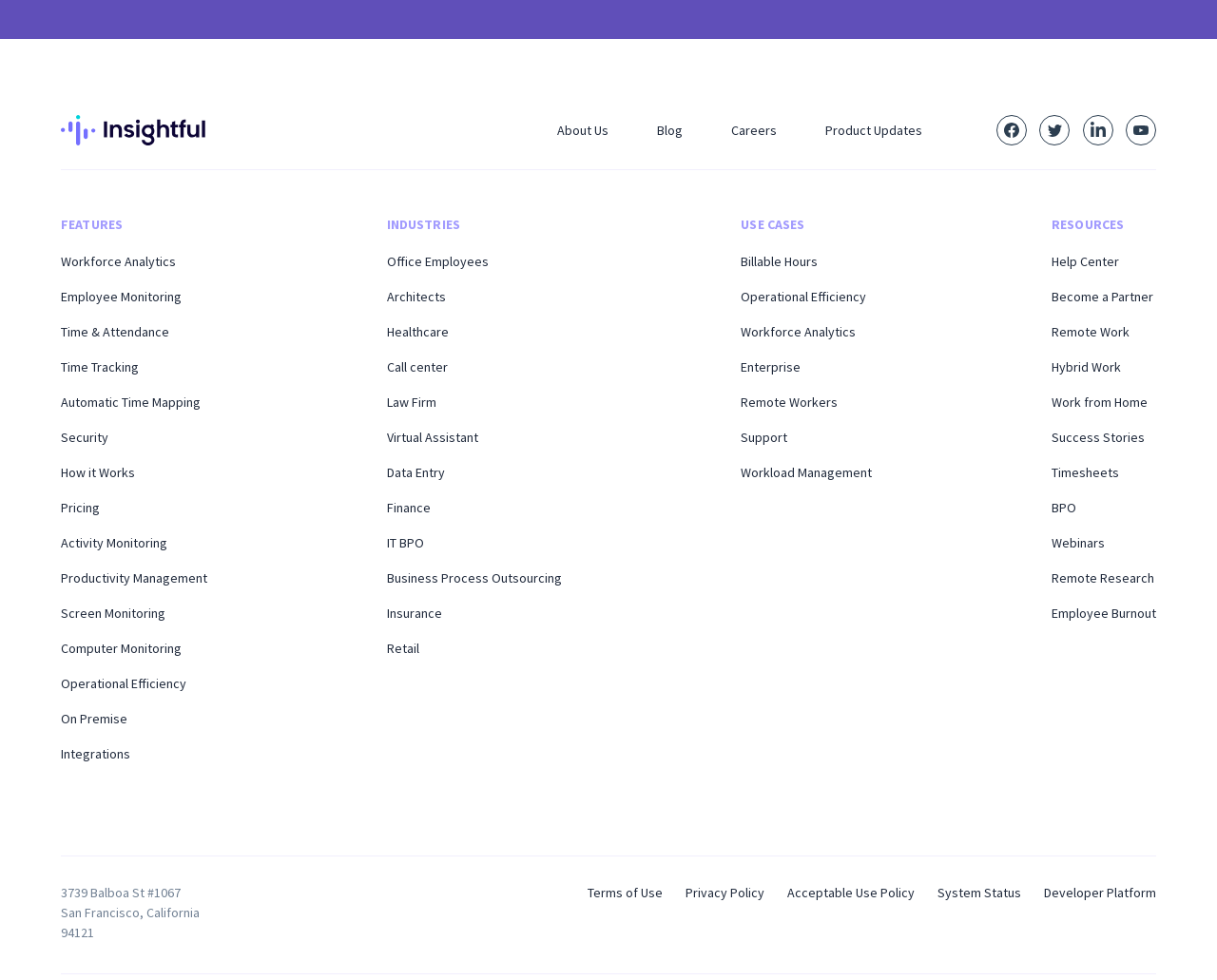Can you pinpoint the bounding box coordinates for the clickable element required for this instruction: "Visit the About Us page"? The coordinates should be four float numbers between 0 and 1, i.e., [left, top, right, bottom].

[0.458, 0.123, 0.5, 0.143]